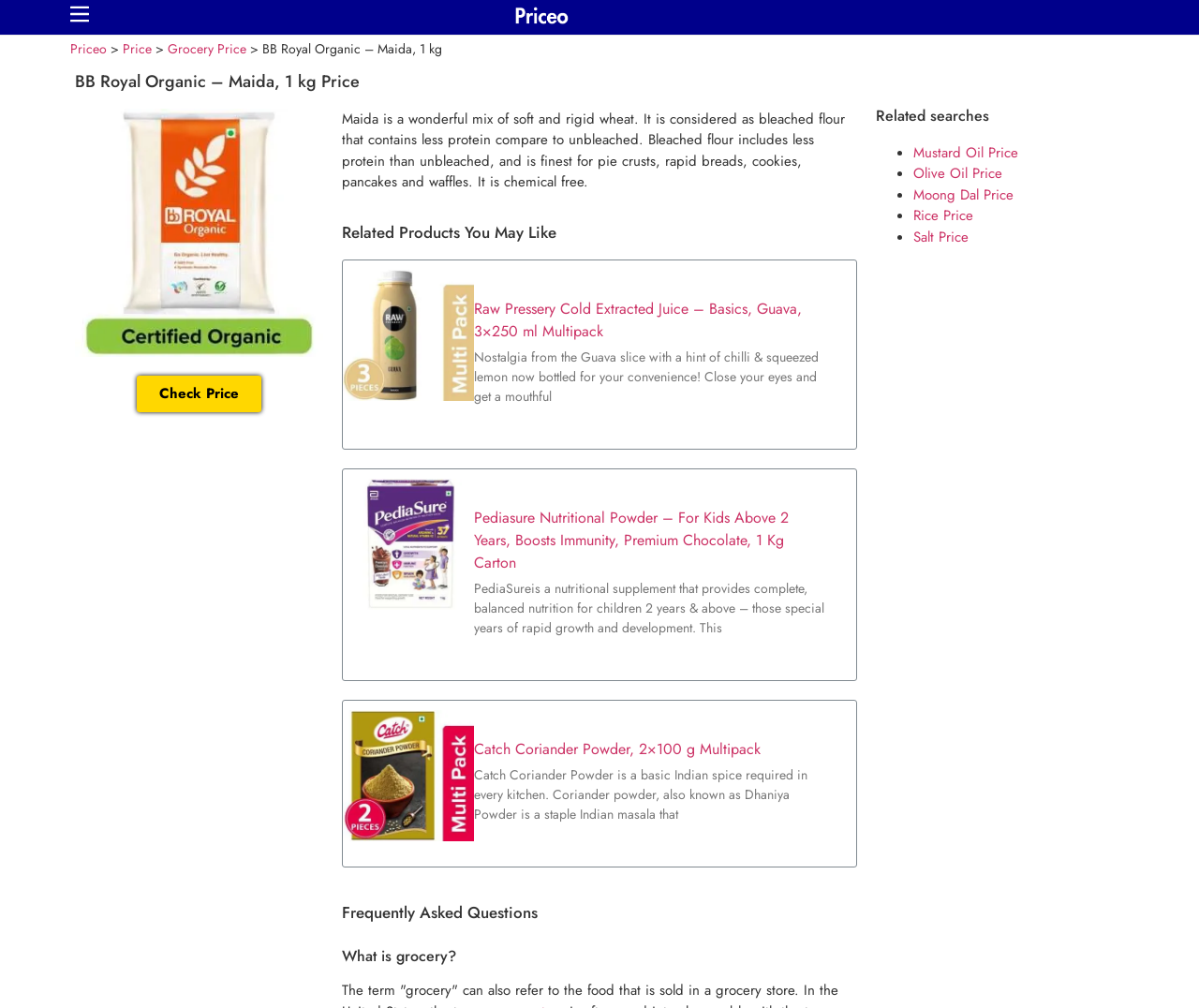Determine the bounding box coordinates for the HTML element described here: "Olive Oil Price".

[0.762, 0.162, 0.836, 0.182]